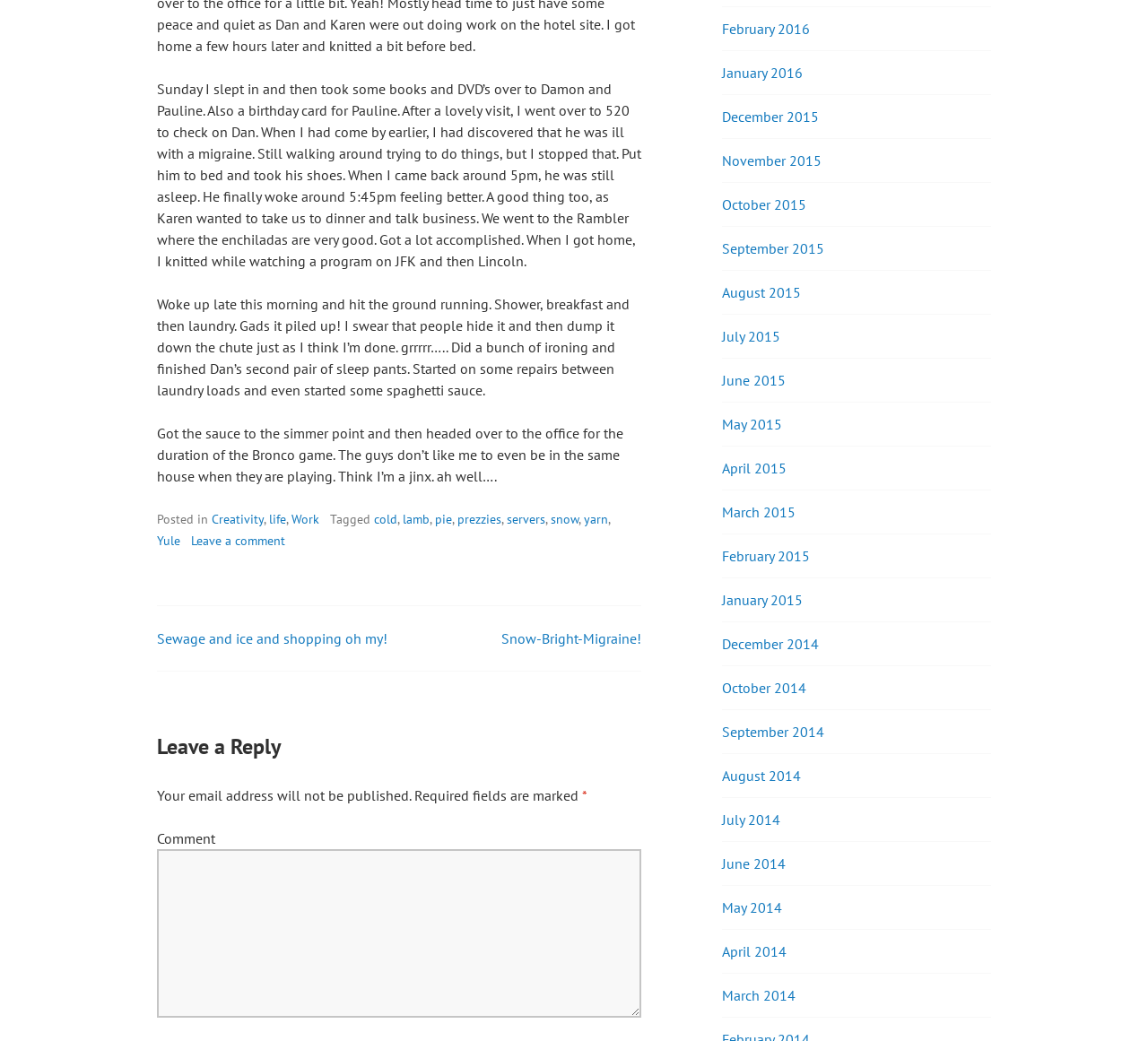Please identify the coordinates of the bounding box for the clickable region that will accomplish this instruction: "Type in the 'Comment' textbox".

[0.137, 0.816, 0.559, 0.978]